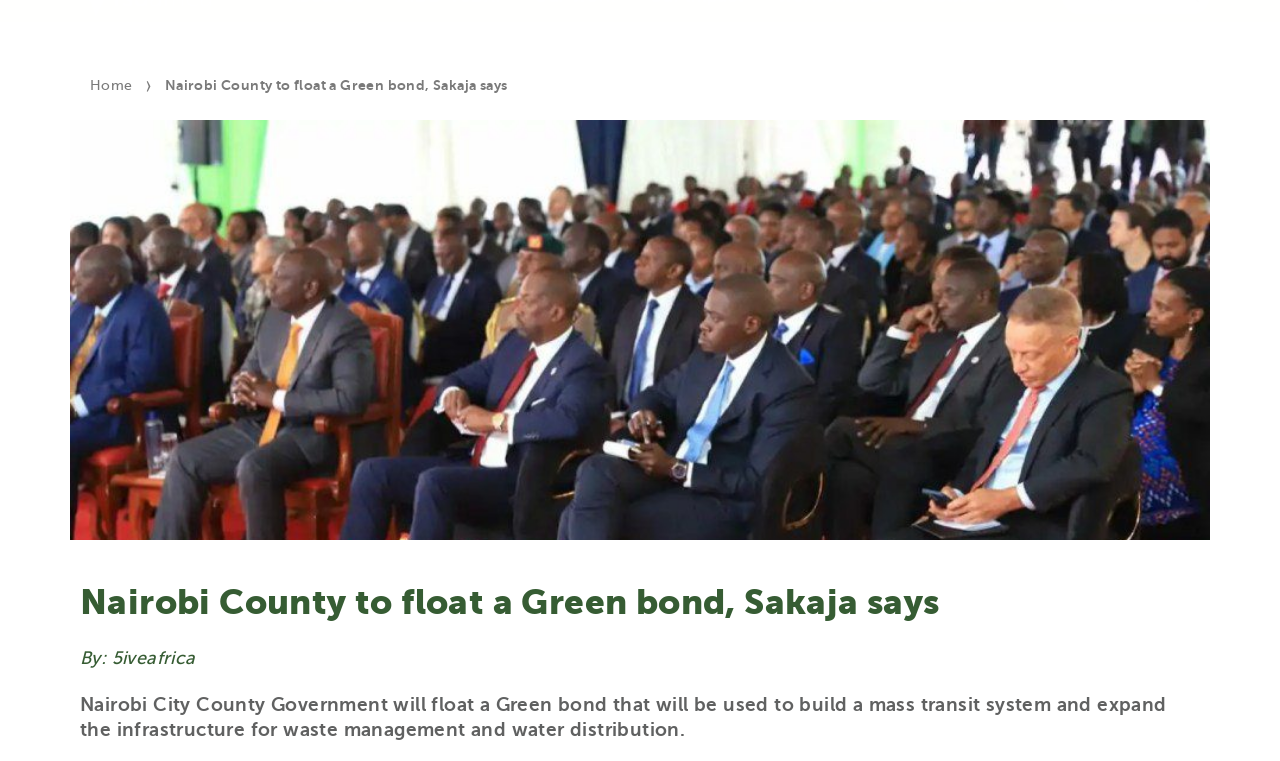Kindly provide the bounding box coordinates of the section you need to click on to fulfill the given instruction: "Read the news article".

[0.062, 0.762, 0.938, 0.82]